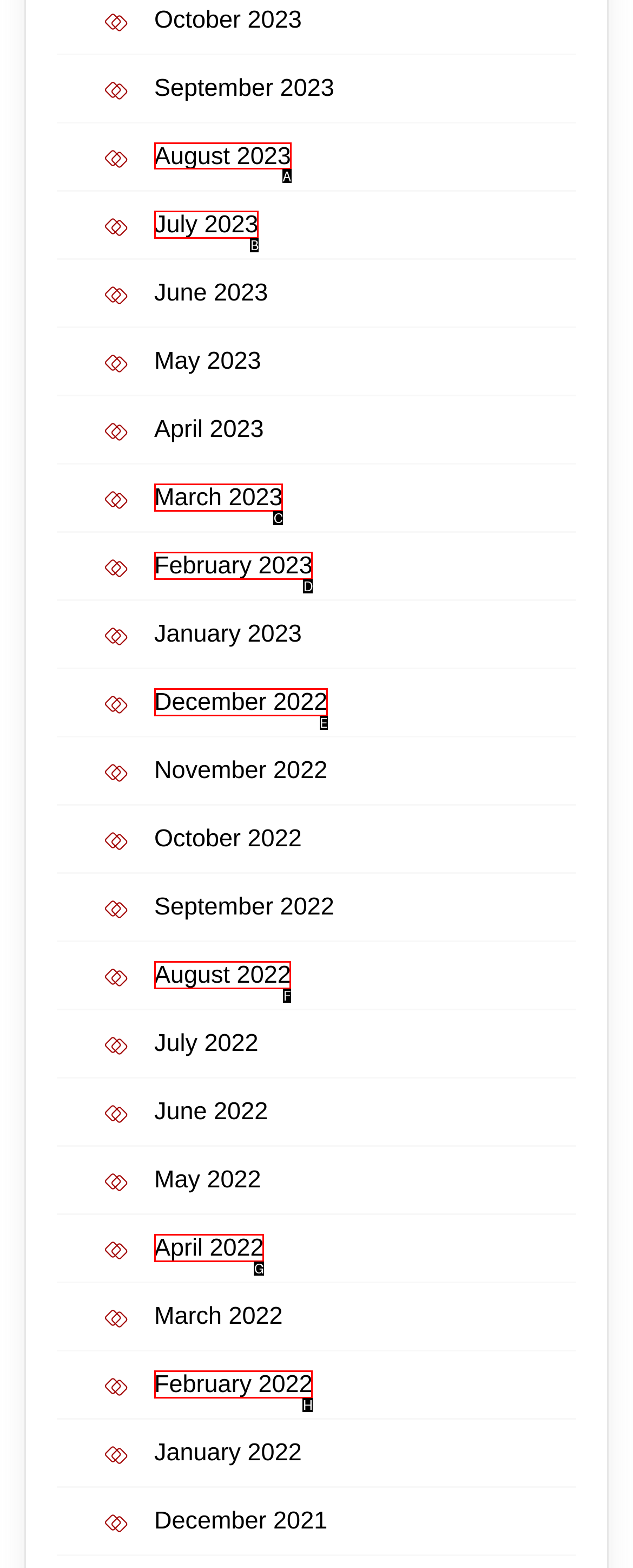Select the proper UI element to click in order to perform the following task: check August 2023. Indicate your choice with the letter of the appropriate option.

A